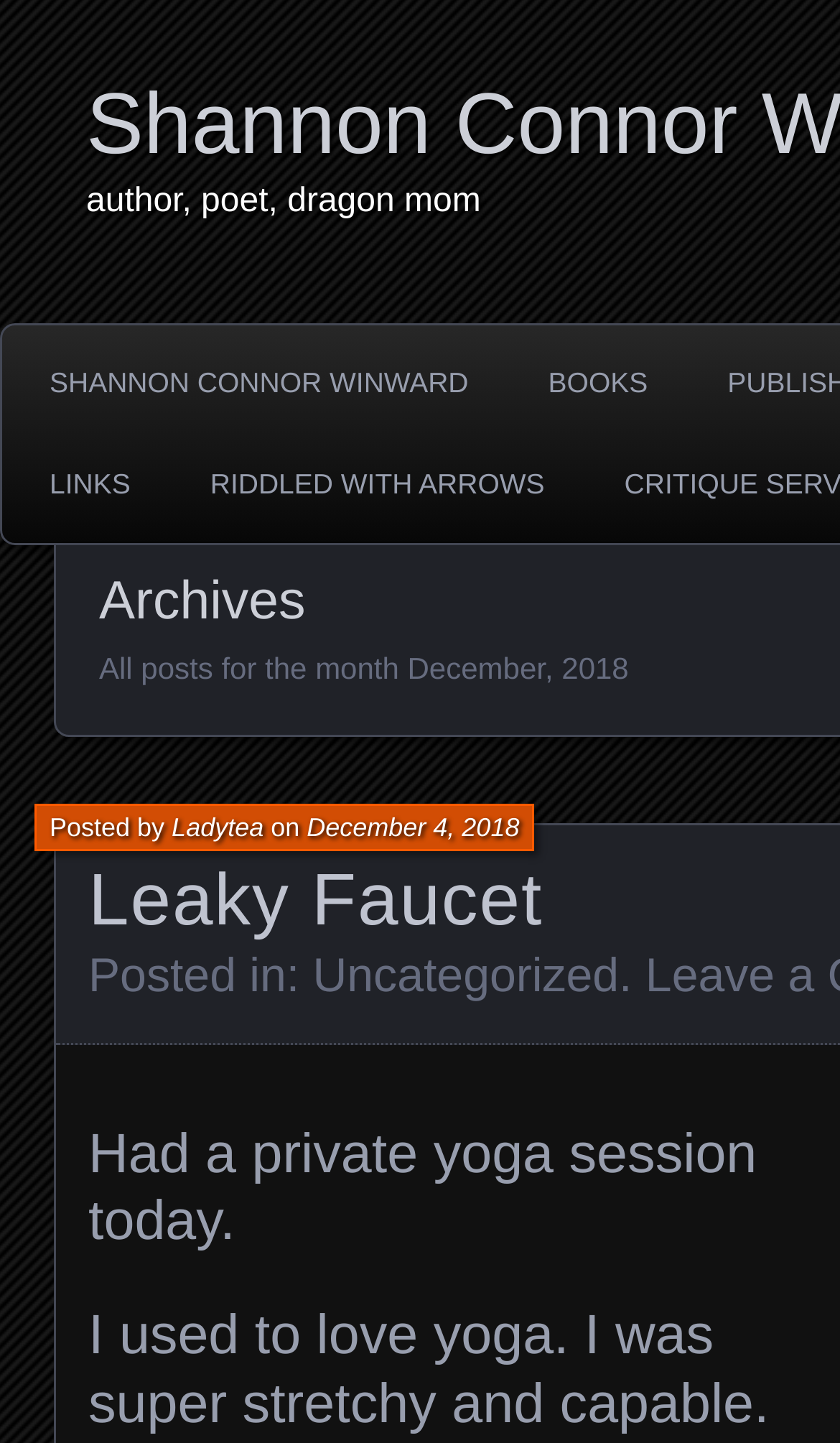Locate the bounding box coordinates of the element that should be clicked to fulfill the instruction: "visit links".

[0.021, 0.306, 0.194, 0.366]